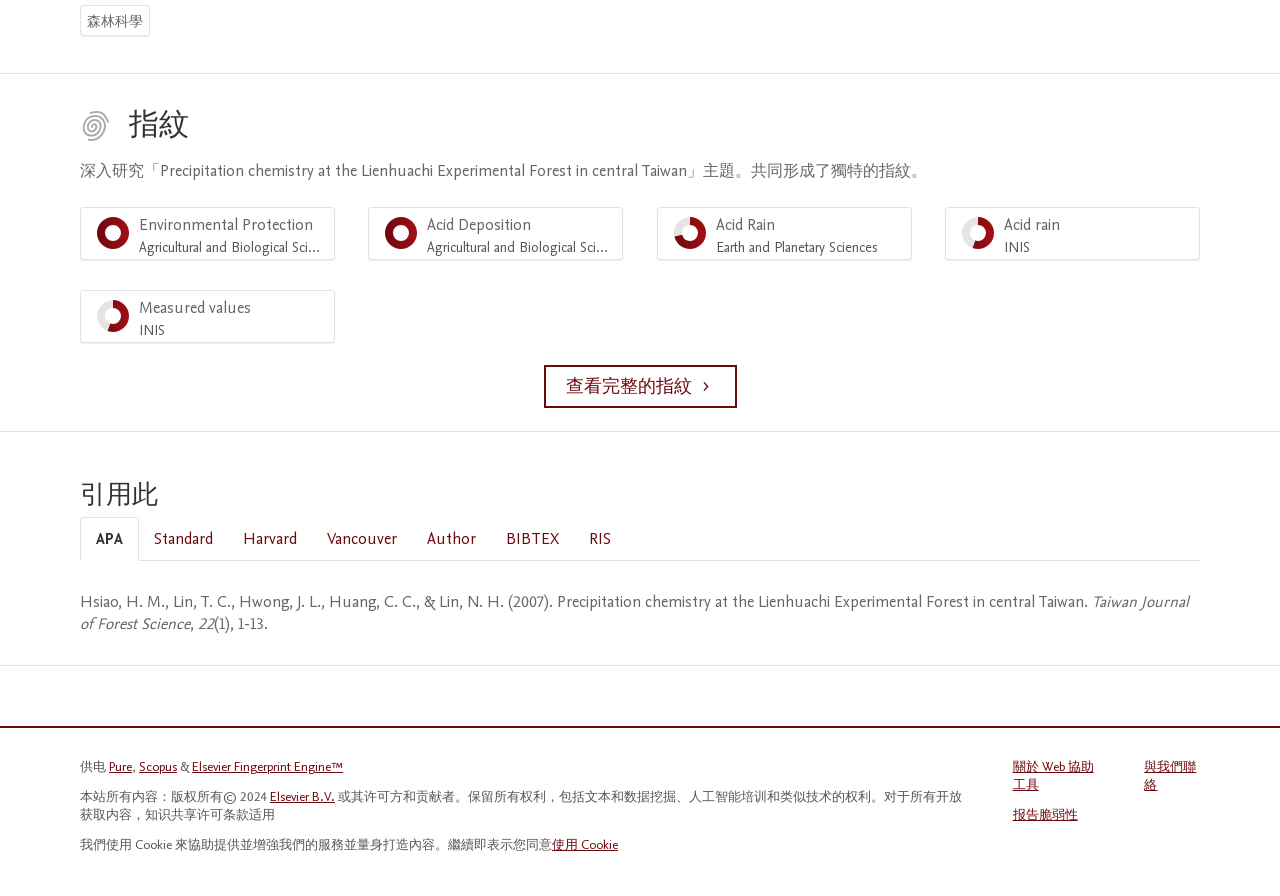Determine the bounding box coordinates of the clickable element to complete this instruction: "View full fingerprint". Provide the coordinates in the format of four float numbers between 0 and 1, [left, top, right, bottom].

[0.425, 0.407, 0.575, 0.455]